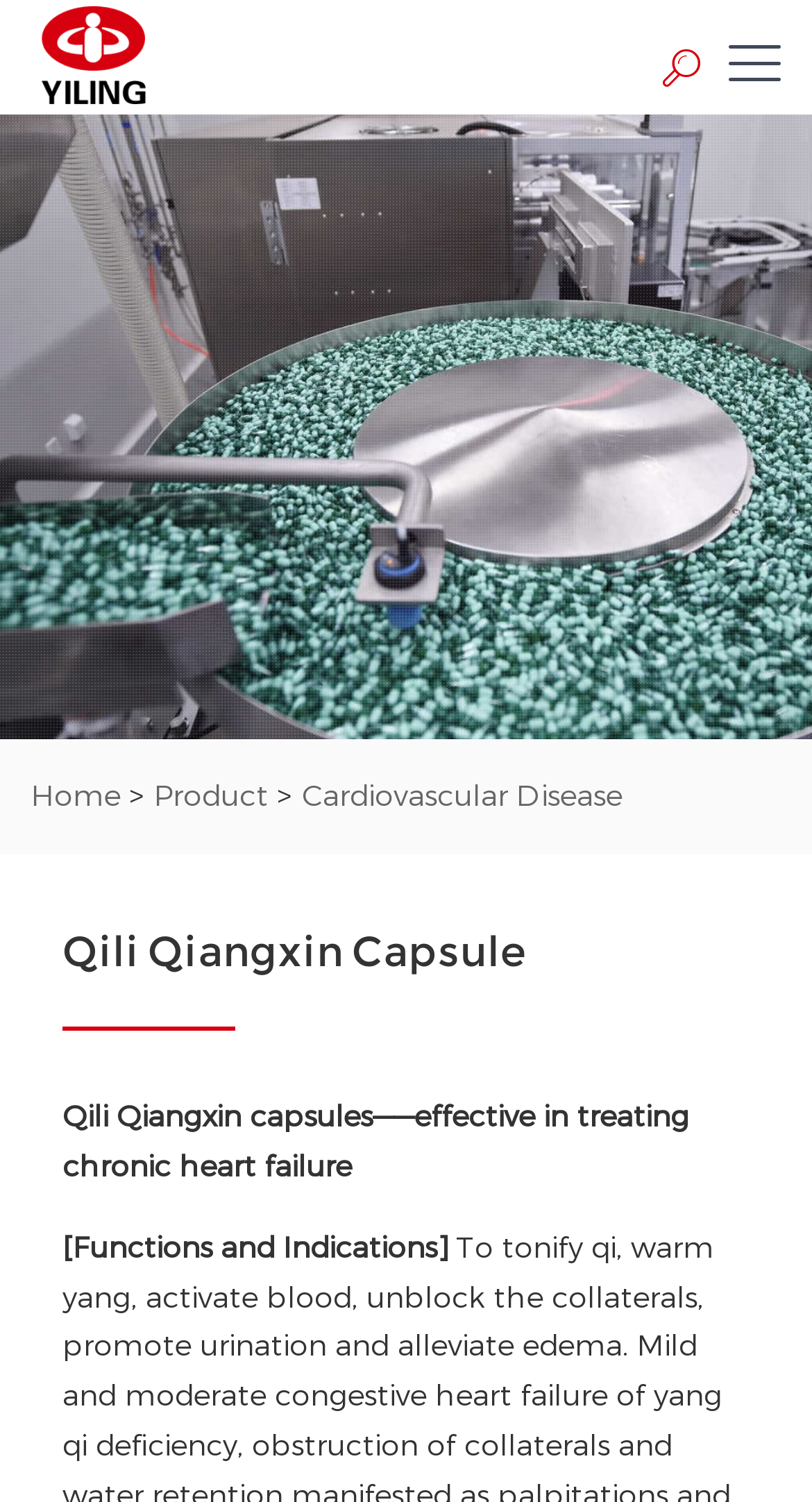What is the first product listed?
Based on the content of the image, thoroughly explain and answer the question.

The first product listed can be found in the main content area of the webpage, where there is a heading with the text 'Qili Qiangxin Capsule'. This is the first product listed after the navigation links.